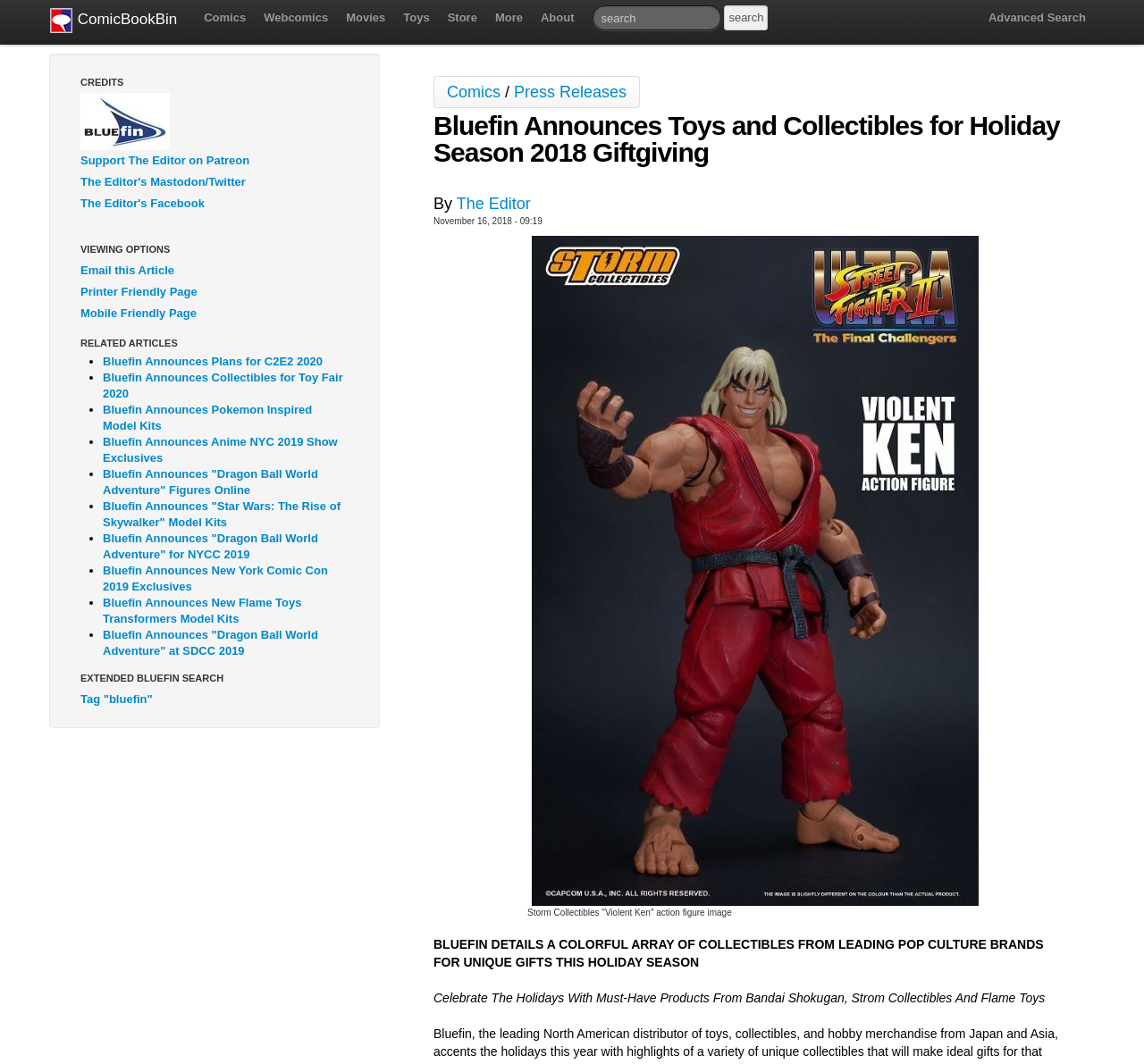Please determine and provide the text content of the webpage's heading.

Bluefin Announces Toys and Collectibles for Holiday Season 2018 Giftgiving